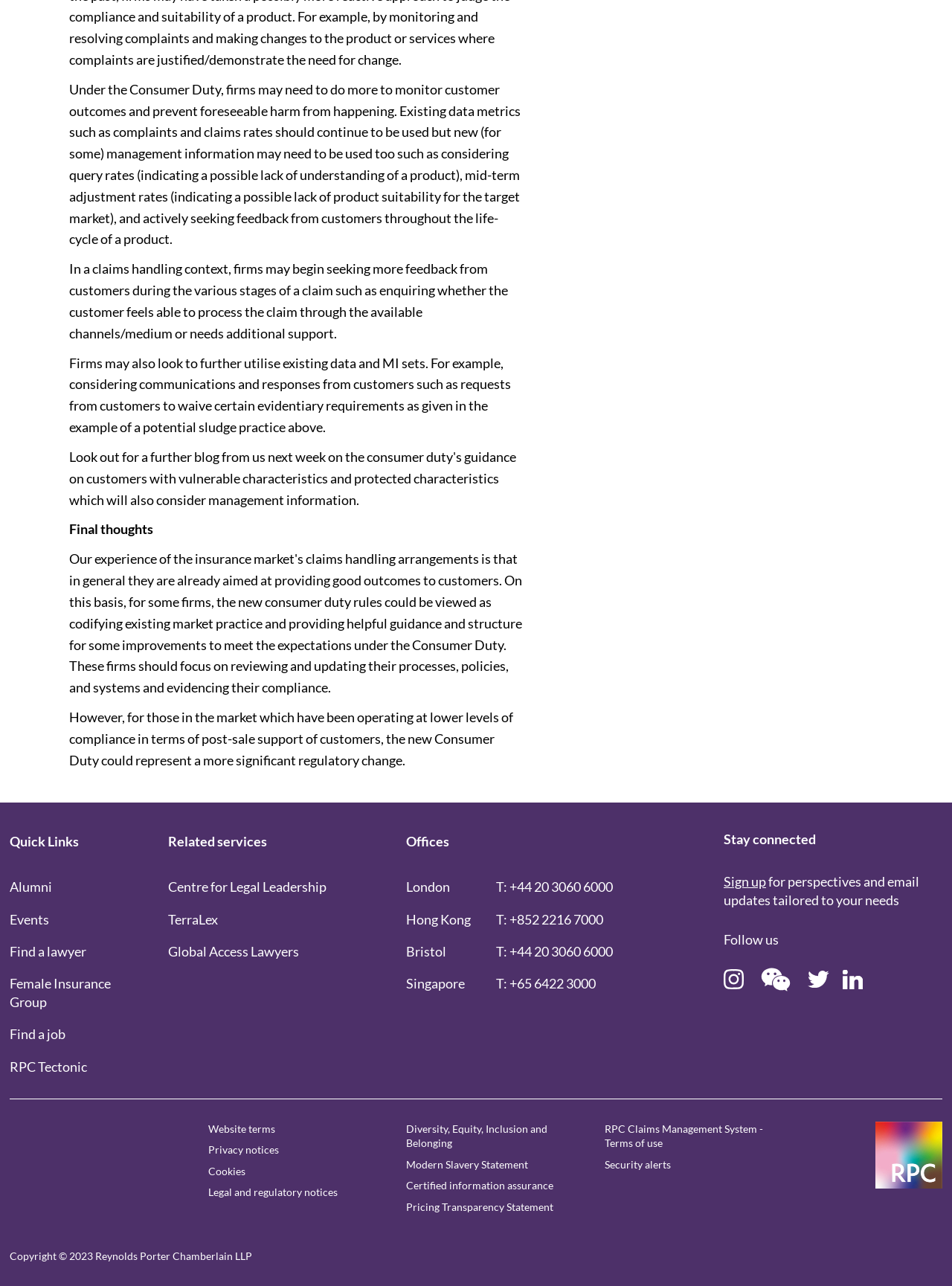Could you specify the bounding box coordinates for the clickable section to complete the following instruction: "Follow us on Instagram"?

[0.76, 0.759, 0.781, 0.772]